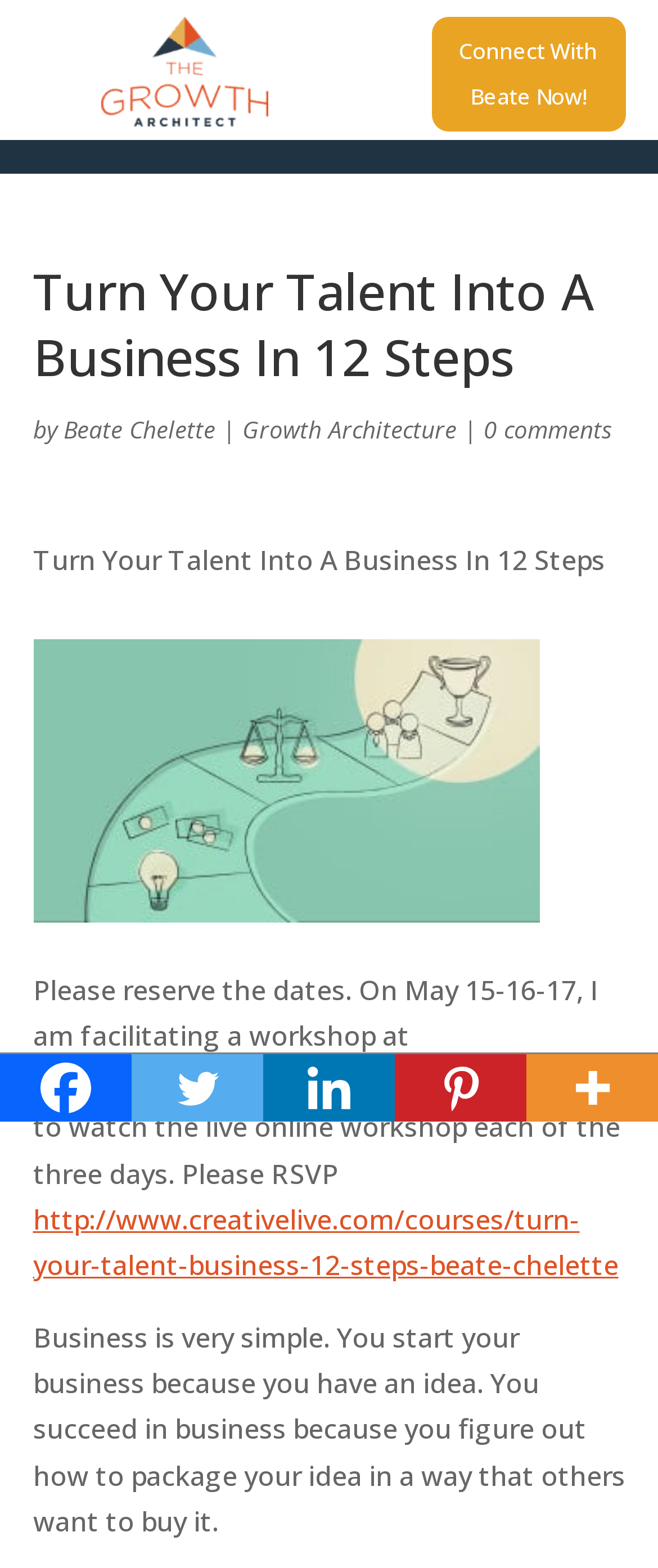Locate the bounding box coordinates of the area to click to fulfill this instruction: "Click to connect with Beate now". The bounding box should be presented as four float numbers between 0 and 1, in the order [left, top, right, bottom].

[0.655, 0.011, 0.95, 0.084]